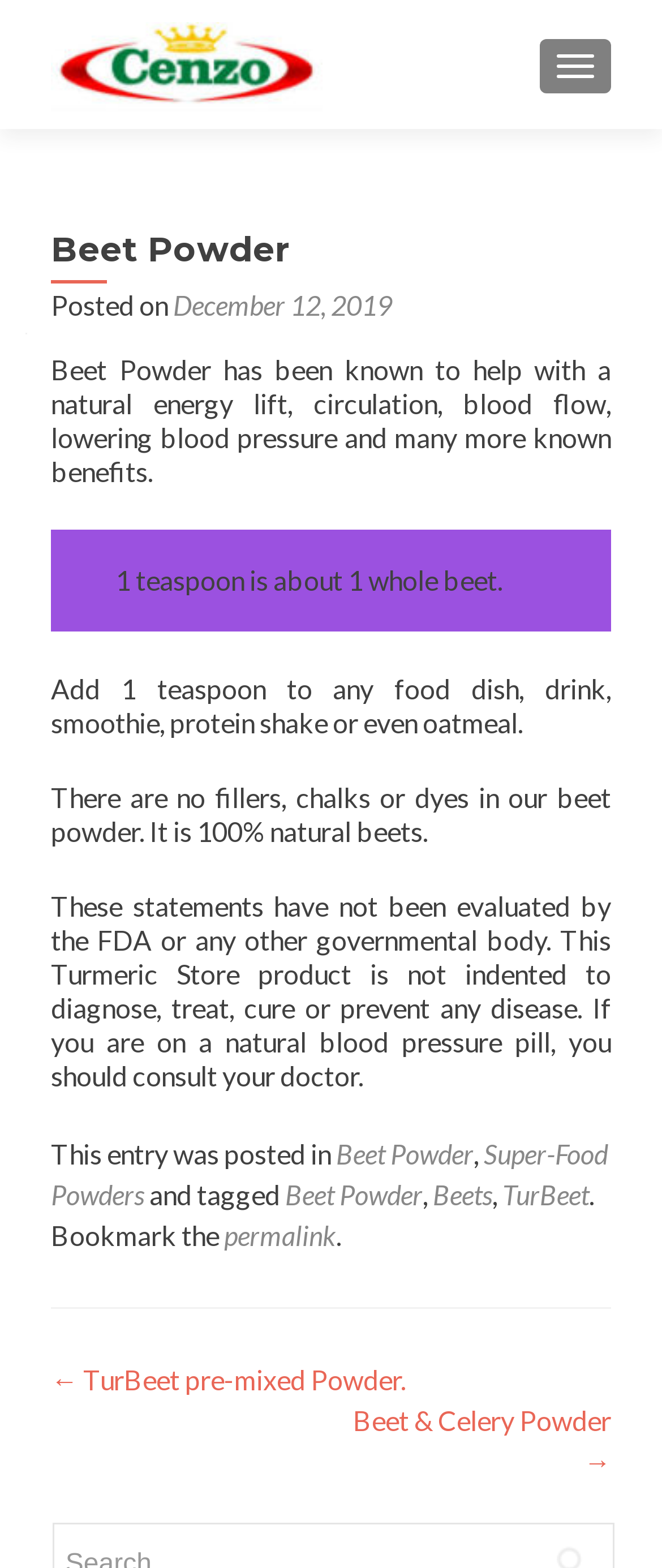Pinpoint the bounding box coordinates of the clickable area needed to execute the instruction: "view story telling course". The coordinates should be specified as four float numbers between 0 and 1, i.e., [left, top, right, bottom].

None